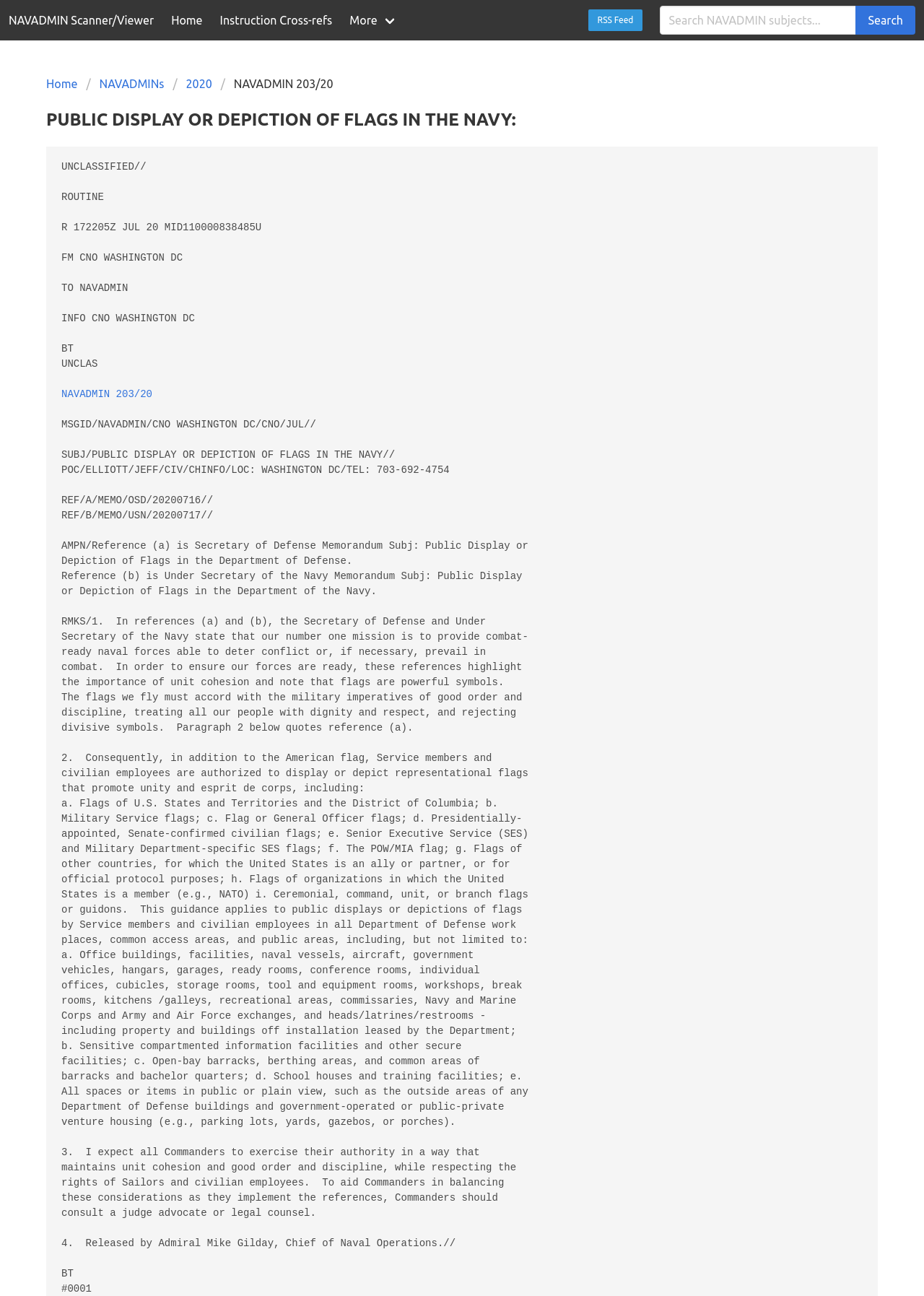Identify the bounding box coordinates for the UI element described as follows: "HOME". Ensure the coordinates are four float numbers between 0 and 1, formatted as [left, top, right, bottom].

None